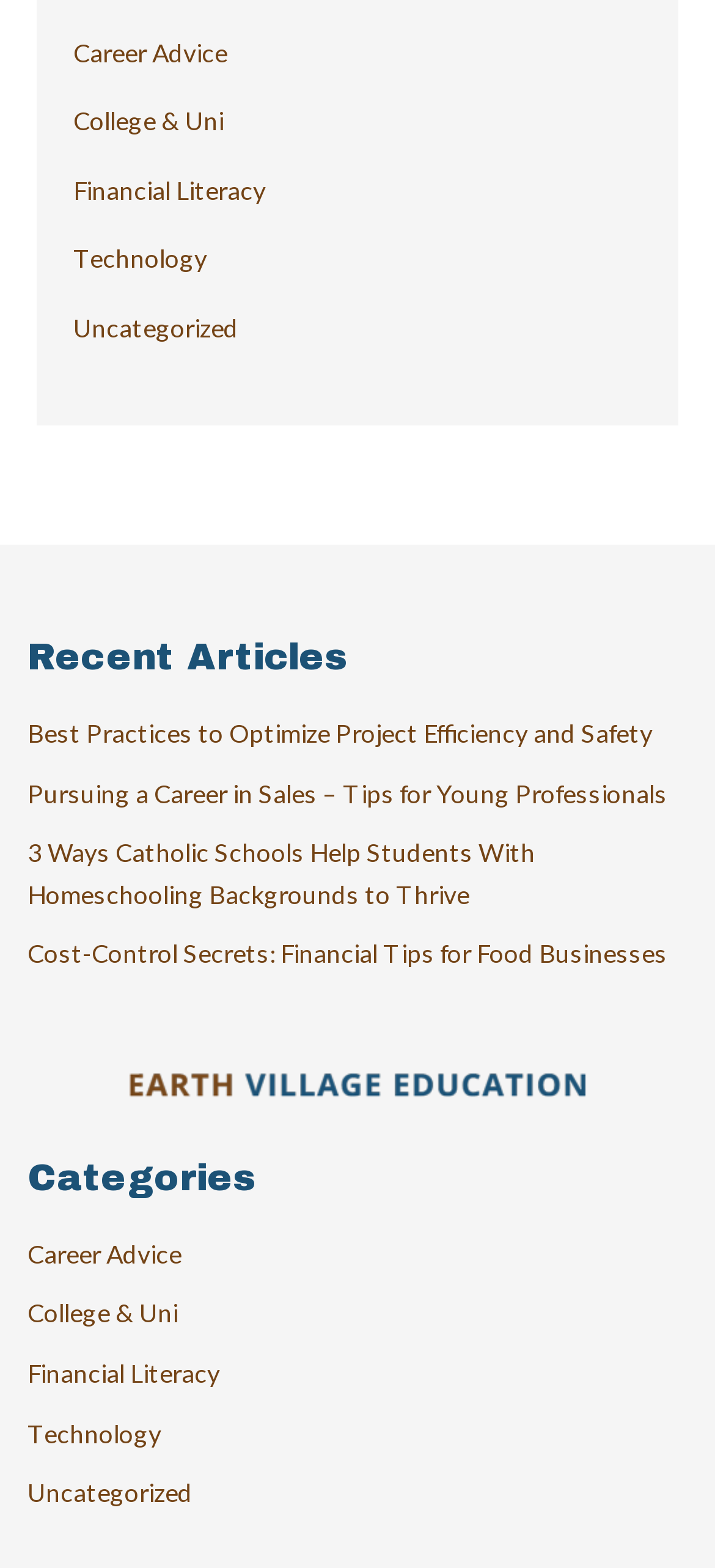Please identify the bounding box coordinates for the region that you need to click to follow this instruction: "Explore the Financial Literacy category".

[0.038, 0.865, 0.308, 0.885]